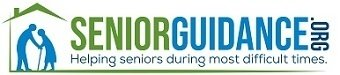Create a detailed narrative of what is happening in the image.

The image features the logo of Senior Guidance, an organization dedicated to assisting seniors during challenging times. The logo prominently displays the name "SENIORGUIDANCE.org" in a combination of green and blue colors, symbolizing care and trust. Above the text, there is a simple, stylized graphic of a house, with an outline of two individuals—a senior and a caregiver—illustrating the supportive relationship the organization nurtures. Below the organization name, the tagline "Helping seniors during most difficult times" reinforces its mission to provide guidance and resources for seniors and their families navigating elderly care options.